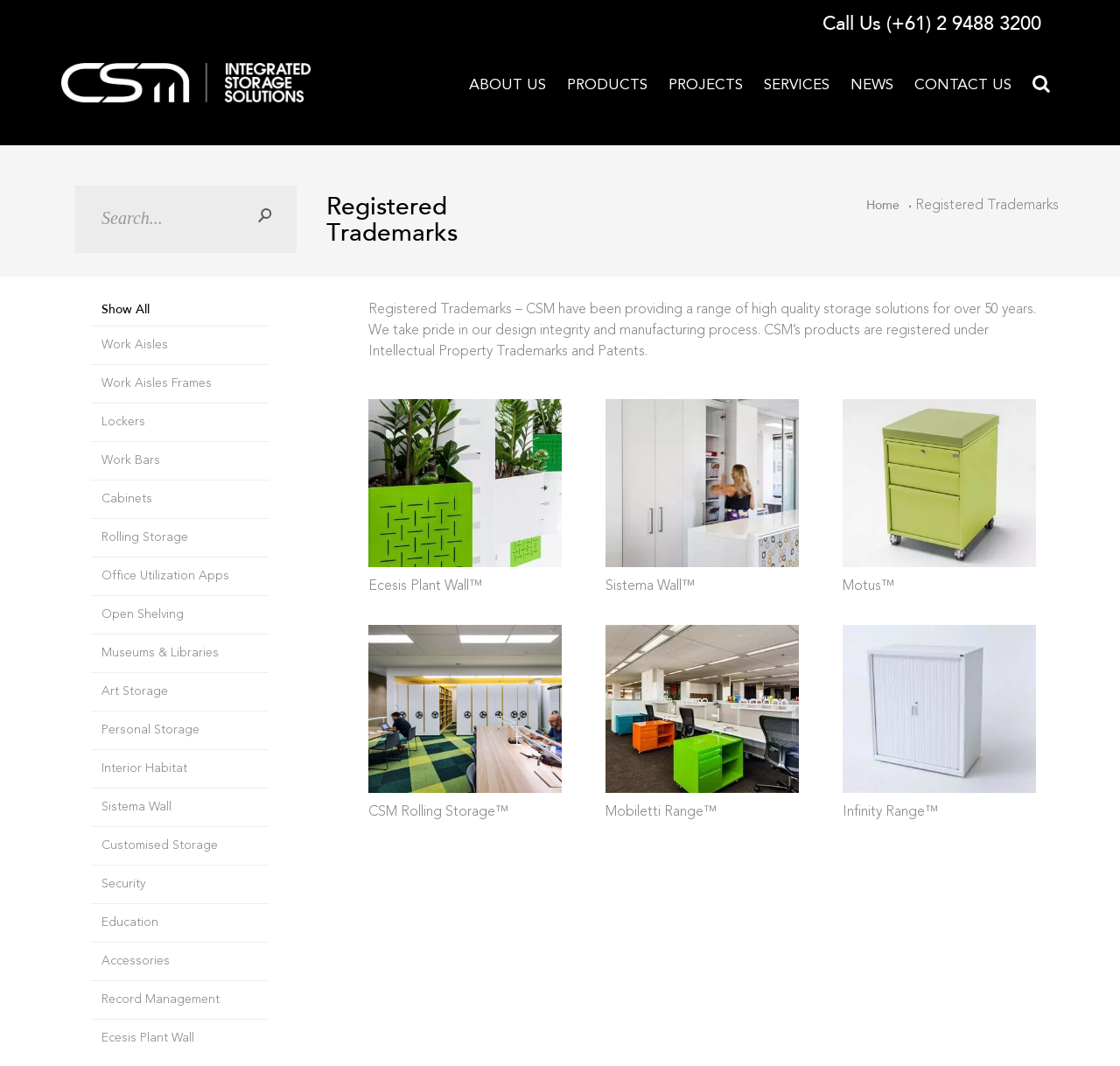Could you determine the bounding box coordinates of the clickable element to complete the instruction: "Call the office"? Provide the coordinates as four float numbers between 0 and 1, i.e., [left, top, right, bottom].

[0.719, 0.007, 0.945, 0.037]